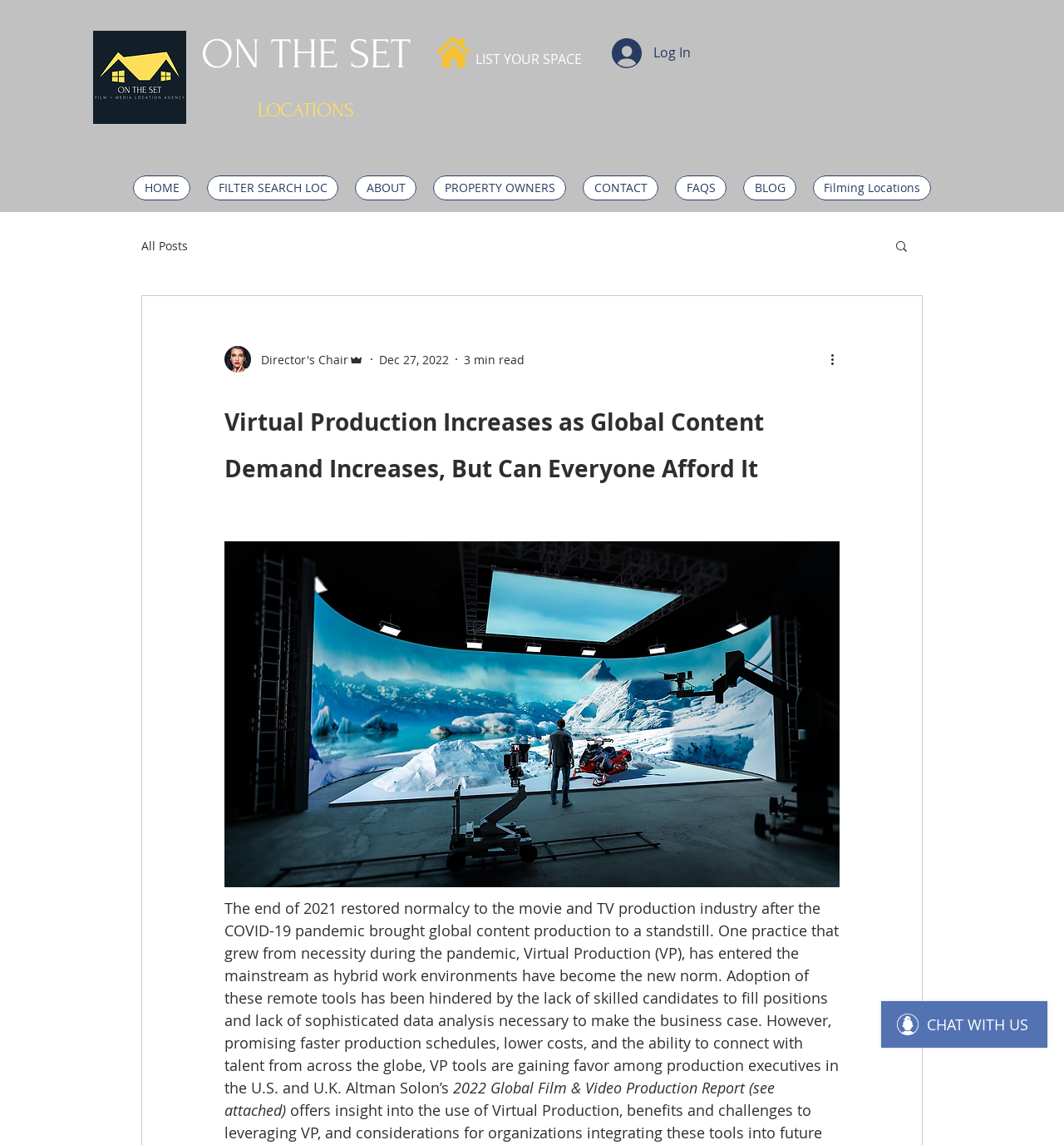Provide a comprehensive caption for the webpage.

The webpage appears to be a blog or article page from a website called "On The Set Global" that focuses on the film and TV production industry. At the top left corner, there is a logo of "On The Set Global" with a link to the website's homepage. Next to the logo, there is a heading "ON THE SET LOCATIONS" with links to "ON THE SET" and "LOCATIONS". 

Below the heading, there is a call-to-action button "LIST YOUR SPACE" with a link to a page where users can list their properties for filming locations. To the right of the button, there is an image of a house, which is likely a icon for the "LIST YOUR SPACE" feature.

In the top right corner, there is a "Log In" button with an icon. Below the button, there is a navigation menu with links to various pages on the website, including "HOME", "FILTER SEARCH LOC", "ABOUT", "PROPERTY OWNERS", "CONTACT", "FAQS", "BLOG", and "Filming Locations".

The main content of the page is an article titled "Virtual Production Increases as Global Content Demand Increases, But Can Everyone Afford It". The article discusses the growth of virtual production in the film and TV industry, its benefits, and the challenges it faces. The article is written by an author with a profile picture and the title "Director's Chair Admin". The article also includes a link to a report titled "2022 Global Film & Video Production Report".

To the right of the article, there is a search button with an icon, and below it, there is a section with links to other blog posts. At the bottom right corner, there is a chat window from "Wix Chat".